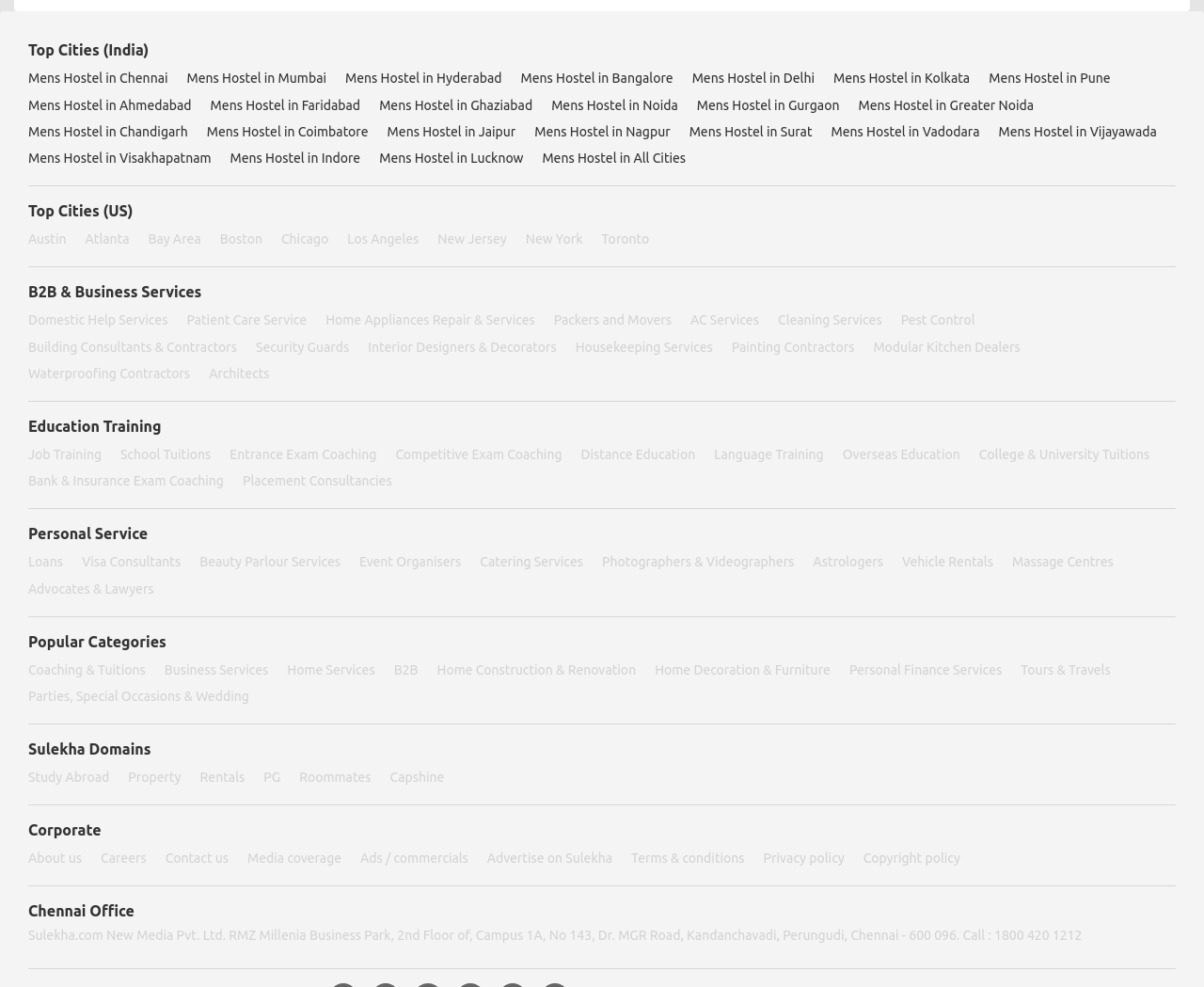Determine the bounding box coordinates of the clickable region to follow the instruction: "Check out Loans".

[0.023, 0.556, 0.052, 0.583]